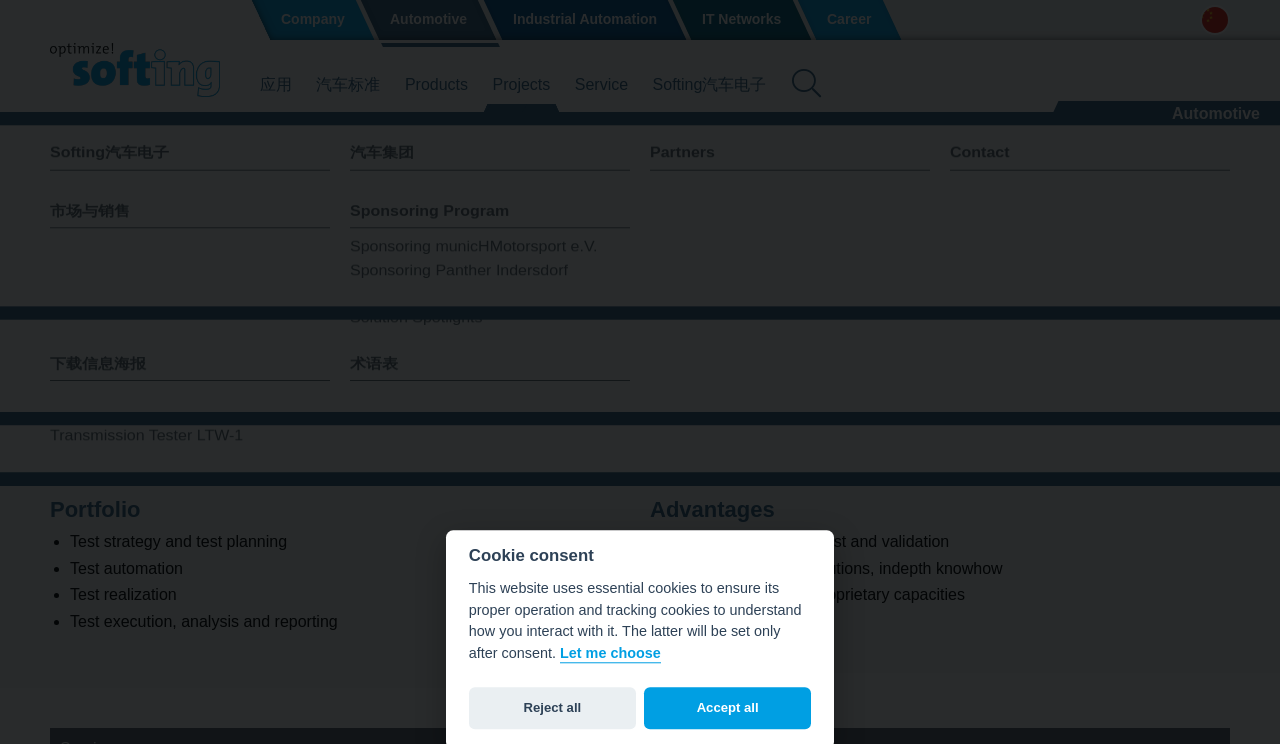Construct a comprehensive description capturing every detail on the webpage.

The webpage is about Softing's test and integration services for the automotive industry. At the top, there is a navigation menu with links to different sections of the website, including "Company", "Automotive", "Industrial Automation", "IT Networks", and "Career". Below the navigation menu, there is a company logo and a language selection option.

The main content of the webpage is divided into several sections. The first section has a heading "Test and Integration" and a subheading that describes the importance of comprehensive testing for vehicle systems. Below the subheading, there is a paragraph of text that explains the need for suitable test strategies and automation to keep test costs under control and increase product quality.

The next section has a heading "Portfolio" and lists four services offered by Softing: test strategy and test planning, test automation, test realization, and test execution, analysis, and reporting. Each service is represented by a bullet point.

To the right of the "Portfolio" section, there is a section with a heading "Advantages" that lists three benefits of working with Softing: custom solutions for test and validation, an extensive range of solutions with in-depth knowledge, and taking the strain off proprietary capacities.

At the bottom of the webpage, there are links to "Ed&Ted" and "Contact" sections, as well as a cookie consent notification with buttons to accept or reject cookies.

Throughout the webpage, there are several images, including a company logo, a Chinese flag, and icons for "Ed&Ted" and "Contact". The layout is organized and easy to navigate, with clear headings and concise text.